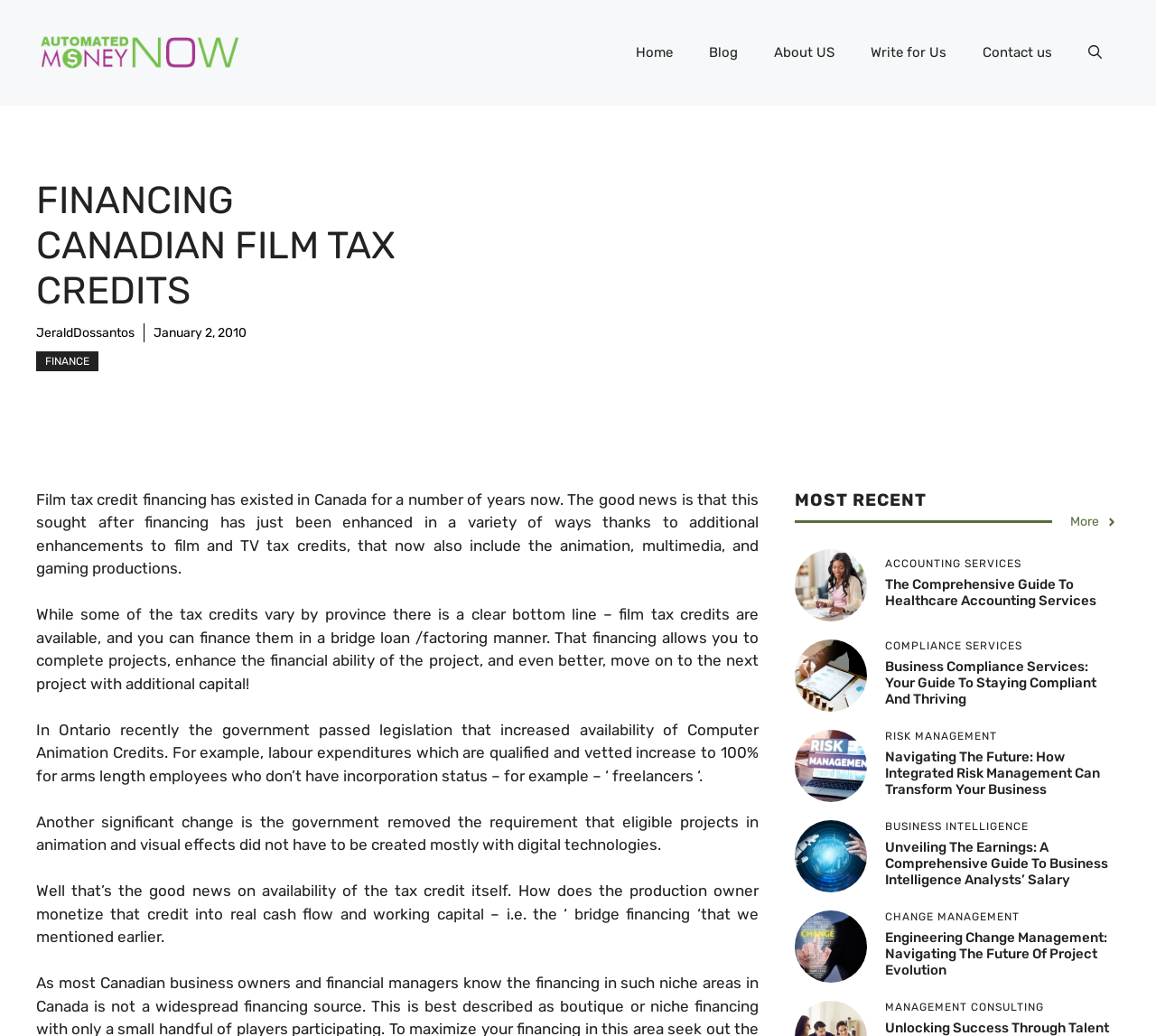Please identify the bounding box coordinates of the element that needs to be clicked to perform the following instruction: "Learn about 'ACCOUNTING SERVICES'".

[0.766, 0.539, 0.969, 0.549]